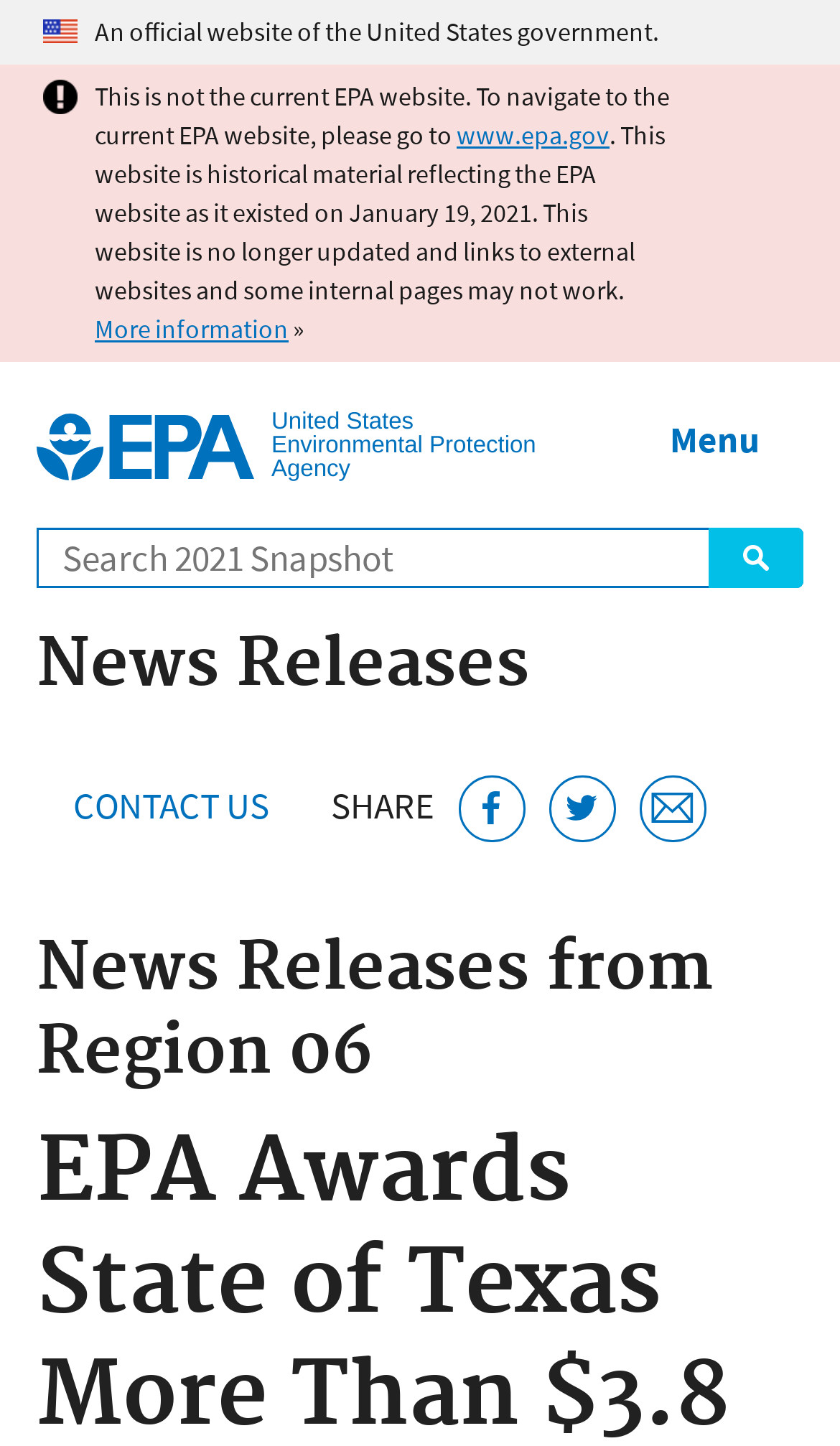Please specify the bounding box coordinates in the format (top-left x, top-left y, bottom-right x, bottom-right y), with values ranging from 0 to 1. Identify the bounding box for the UI component described as follows: www.epa.gov

[0.544, 0.082, 0.726, 0.104]